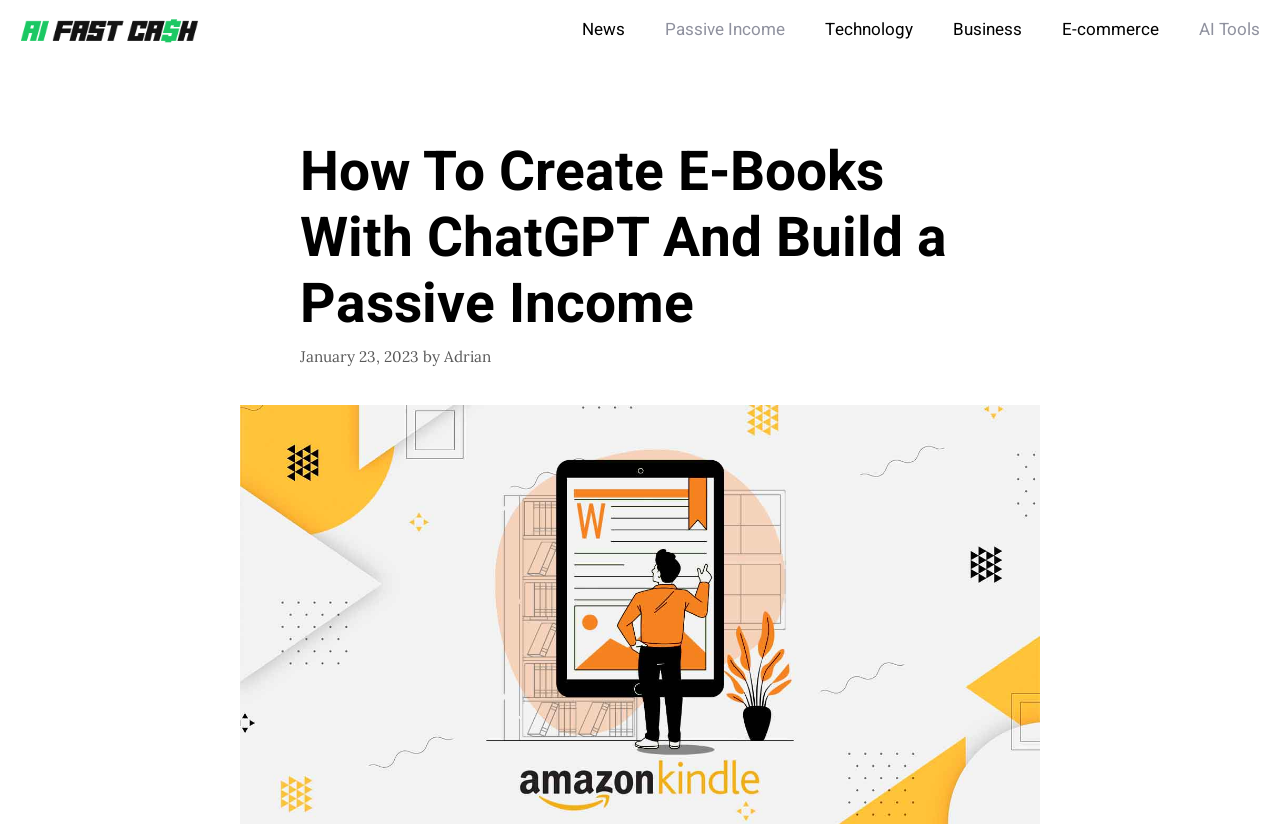Who is the author of the article?
From the screenshot, provide a brief answer in one word or phrase.

Adrian